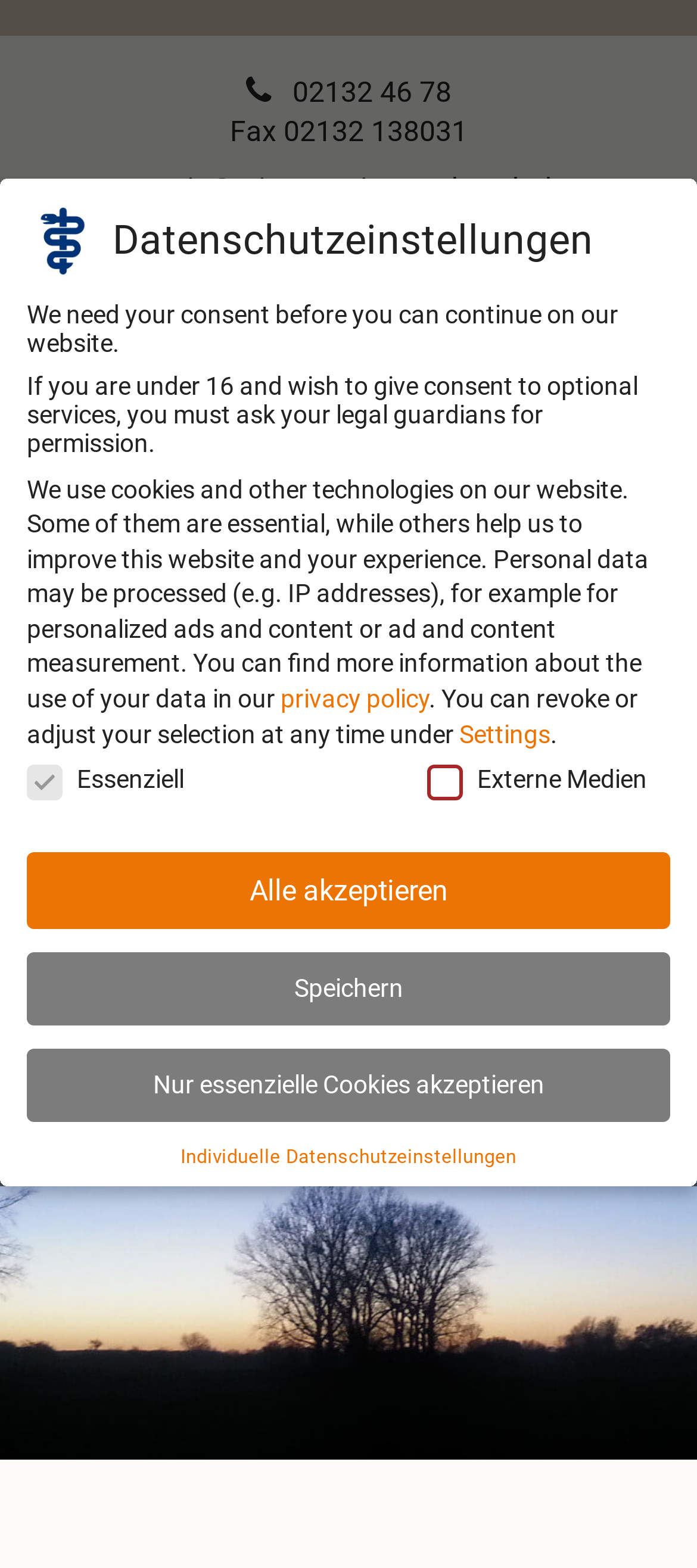Given the description of the UI element: "Nur essenzielle Cookies akzeptieren", predict the bounding box coordinates in the form of [left, top, right, bottom], with each value being a float between 0 and 1.

[0.038, 0.669, 0.962, 0.715]